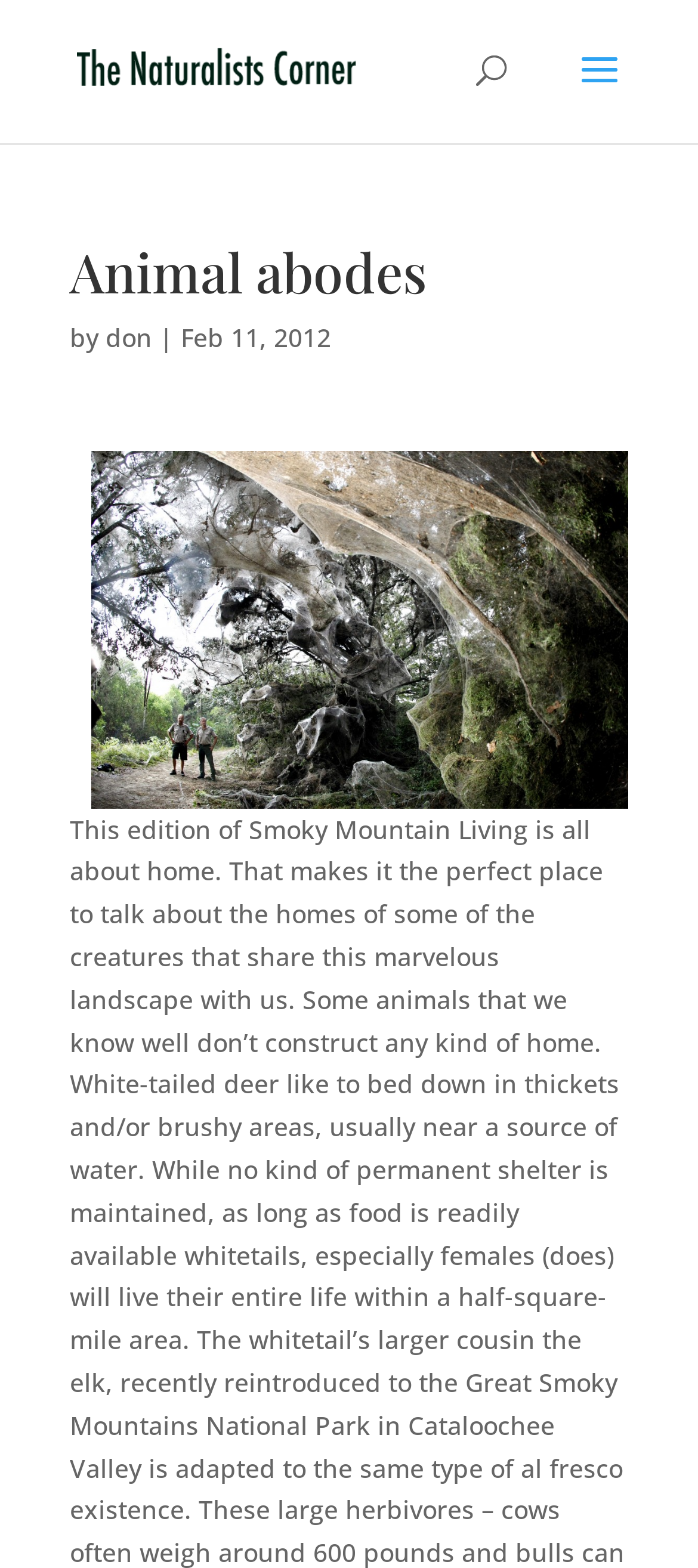Is there an image at the top of the webpage?
Please provide a comprehensive answer based on the contents of the image.

I found an image element with the bounding box coordinates [0.11, 0.03, 0.51, 0.061] that is located at the top of the webpage, as indicated by its y1 coordinate value of 0.03.